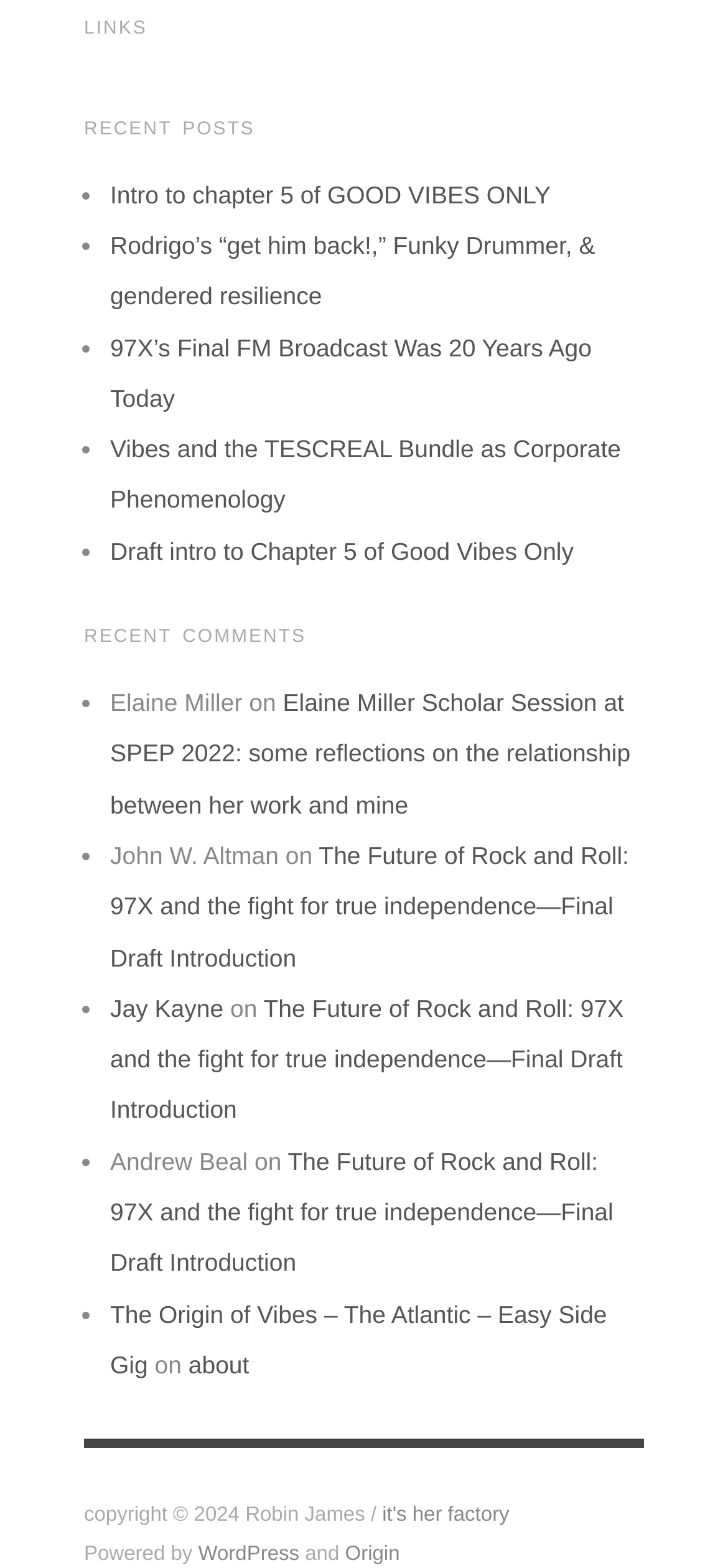Please identify the bounding box coordinates of the element's region that needs to be clicked to fulfill the following instruction: "view recent posts". The bounding box coordinates should consist of four float numbers between 0 and 1, i.e., [left, top, right, bottom].

[0.115, 0.075, 0.885, 0.09]